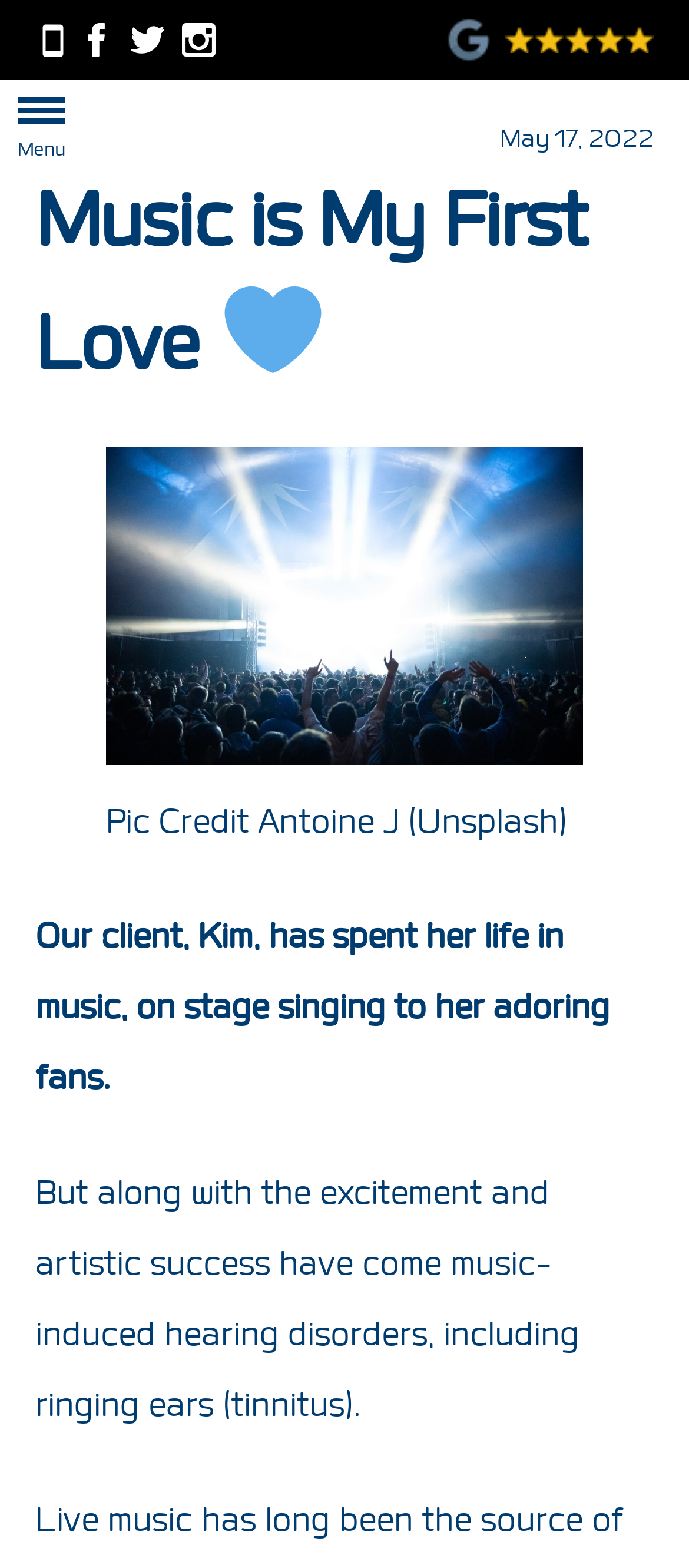Provide a one-word or one-phrase answer to the question:
What social media platforms are mentioned on the webpage?

Facebook, Twitter, Instagram